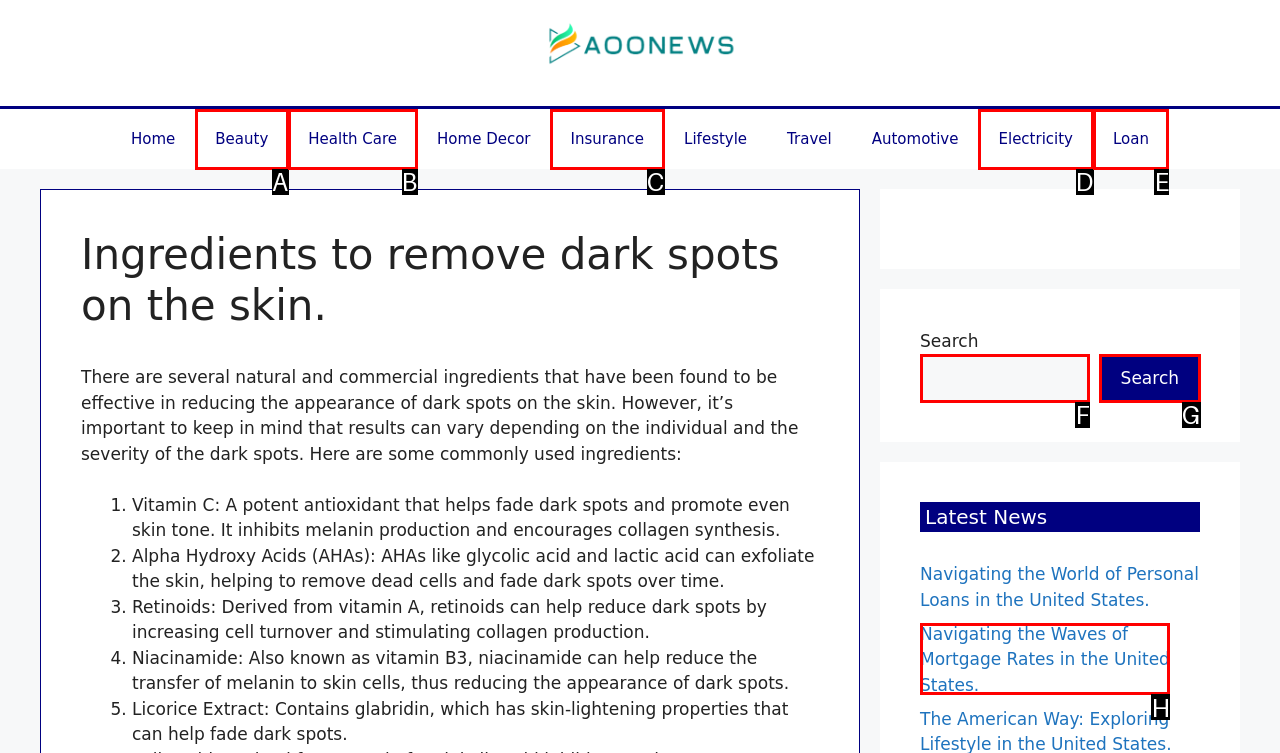Given the instruction: Explore the Beauty section, which HTML element should you click on?
Answer with the letter that corresponds to the correct option from the choices available.

A